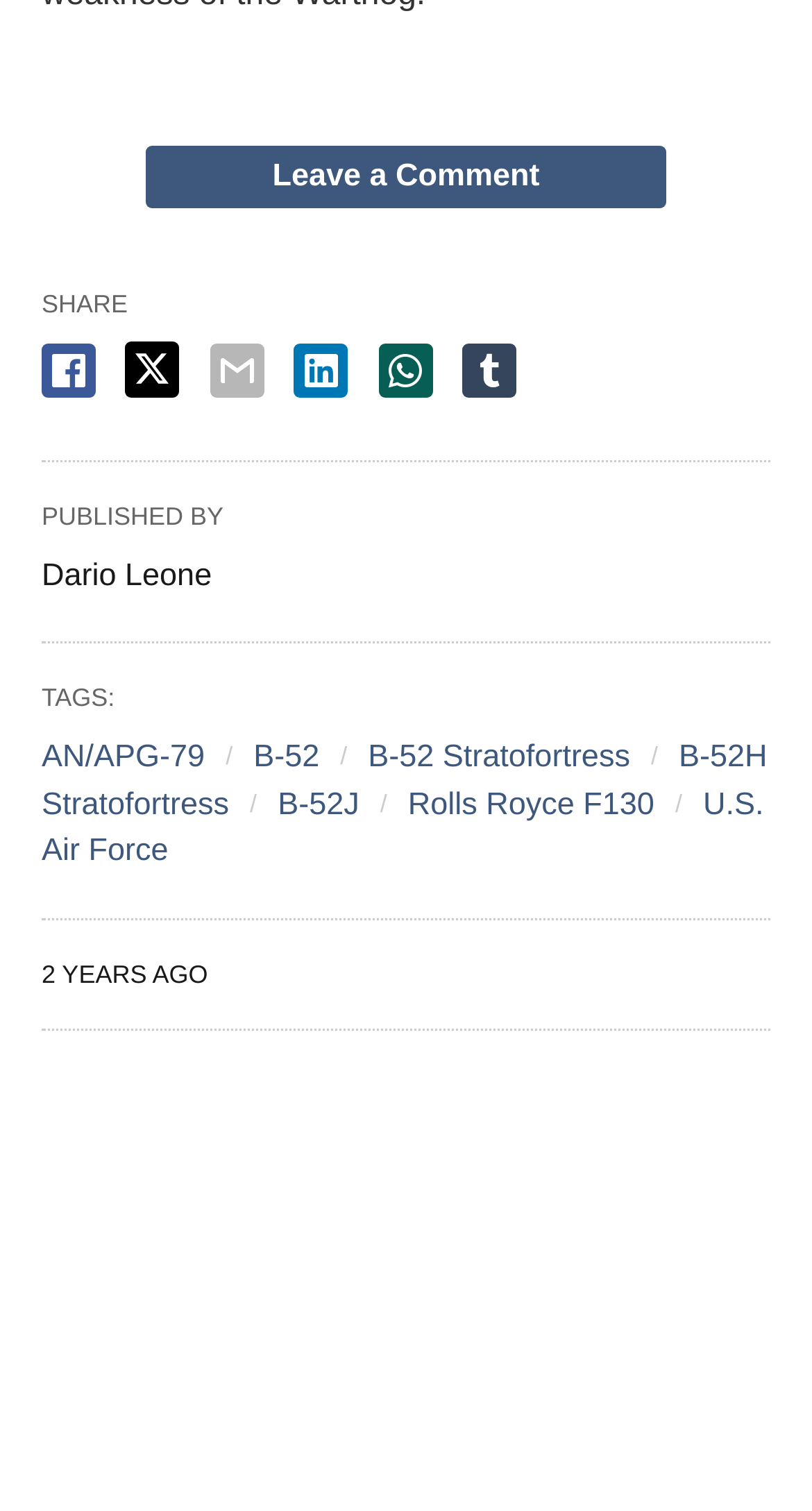Could you determine the bounding box coordinates of the clickable element to complete the instruction: "Share on Facebook"? Provide the coordinates as four float numbers between 0 and 1, i.e., [left, top, right, bottom].

[0.051, 0.227, 0.118, 0.263]